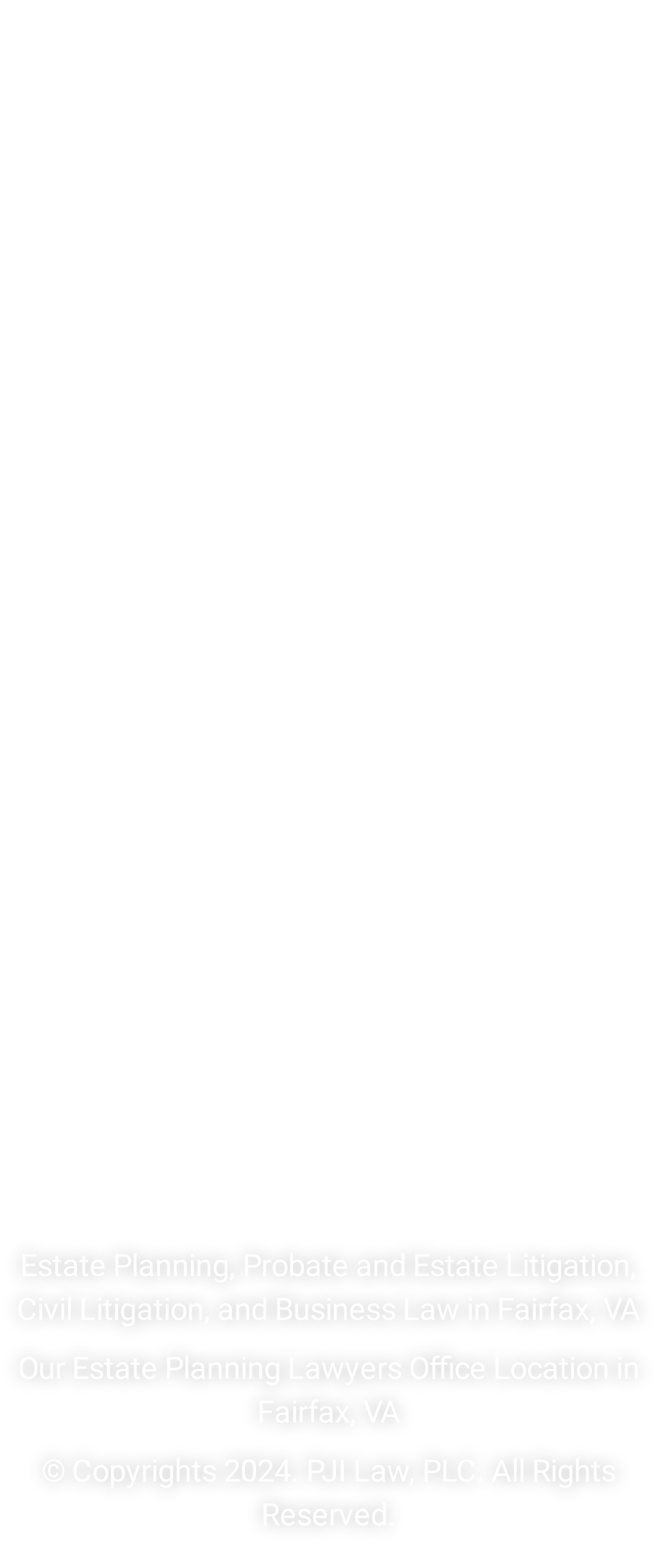What social media platforms does the law firm have? Look at the image and give a one-word or short phrase answer.

Instagram, Facebook, Youtube, Linkedin